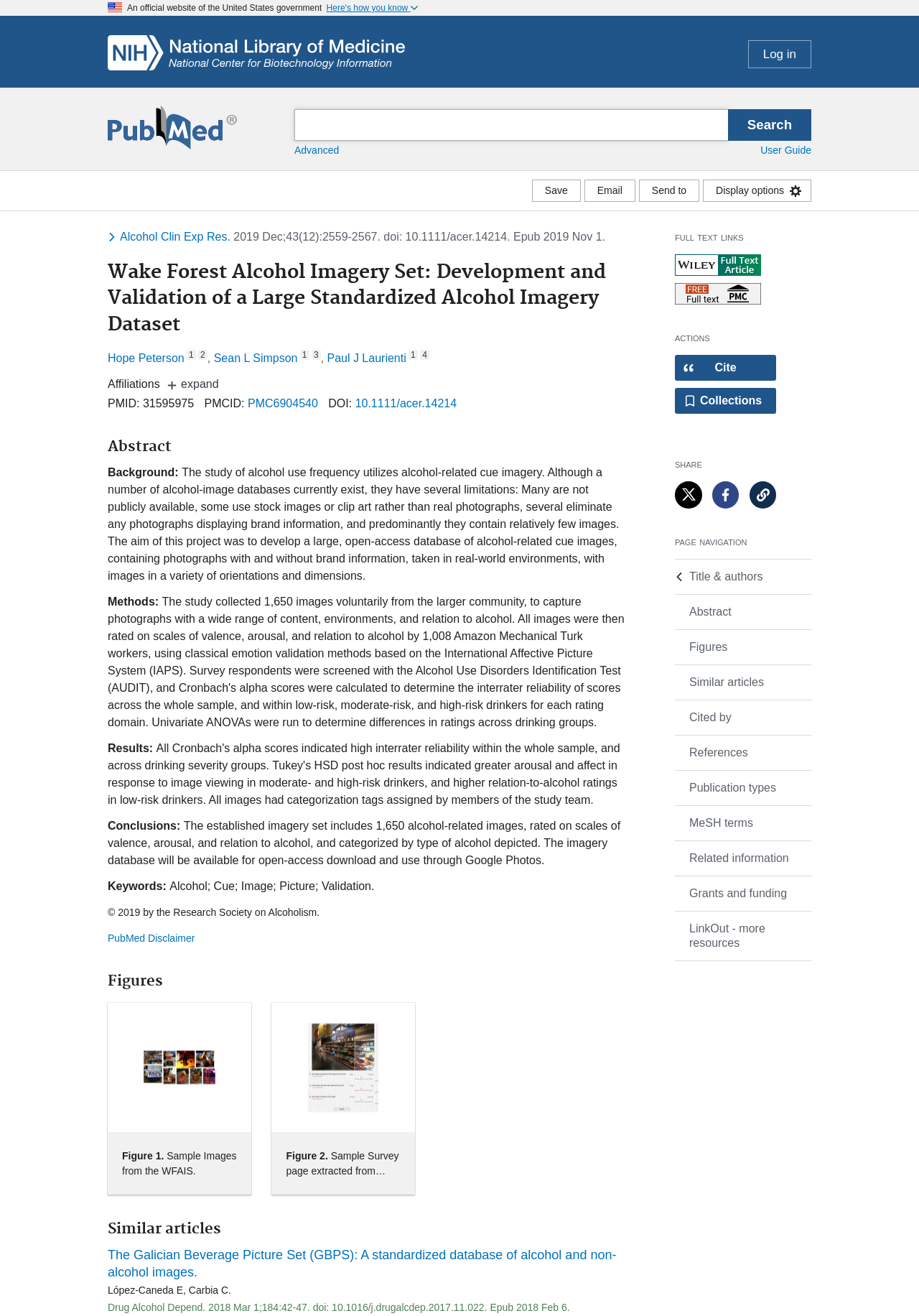What is the publication date of the article?
Please provide a comprehensive answer based on the contents of the image.

The question can be answered by looking at the publication information, where the date '2019 Dec;43(12):2559-2567' is listed, indicating that the article was published in December 2019.